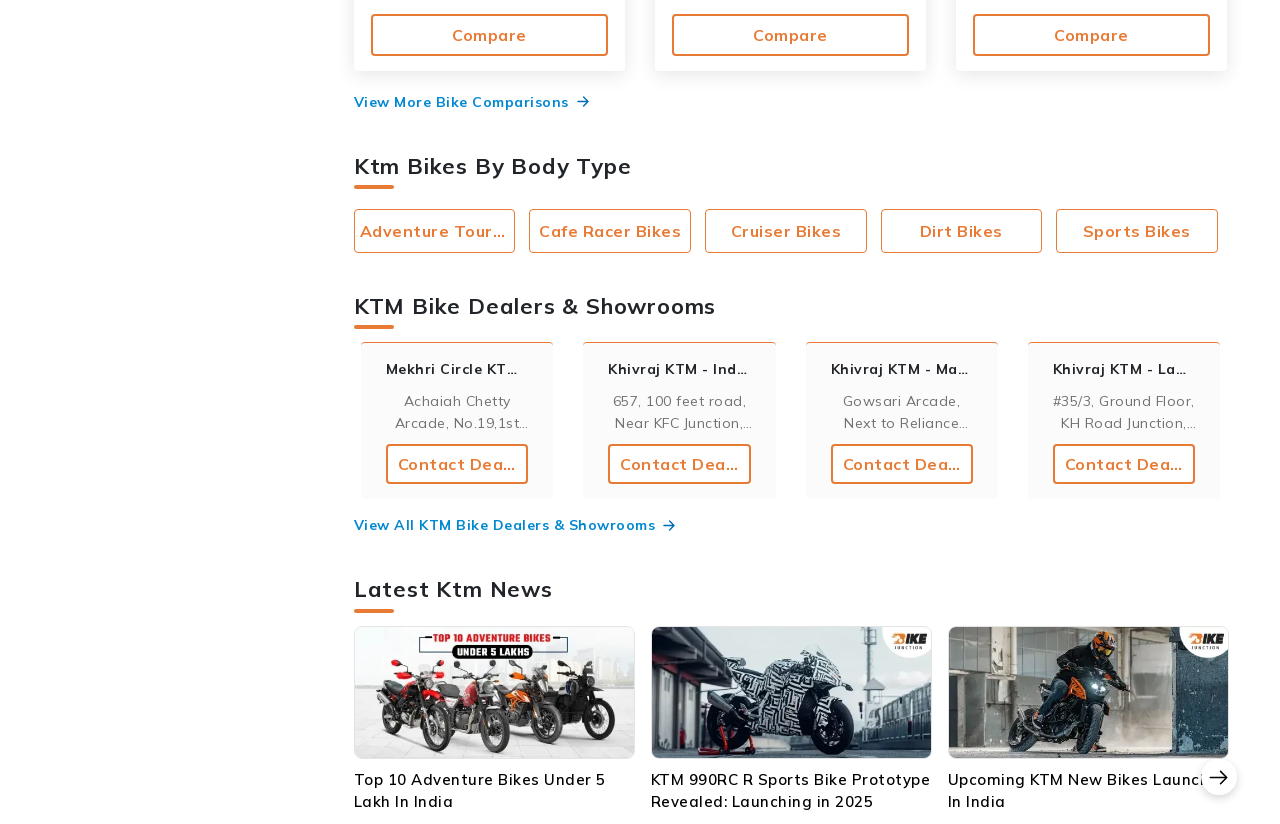What is the name of the platform that offers end-to-end assistance for buying a KTM bike?
Use the screenshot to answer the question with a single word or phrase.

BikeJunction